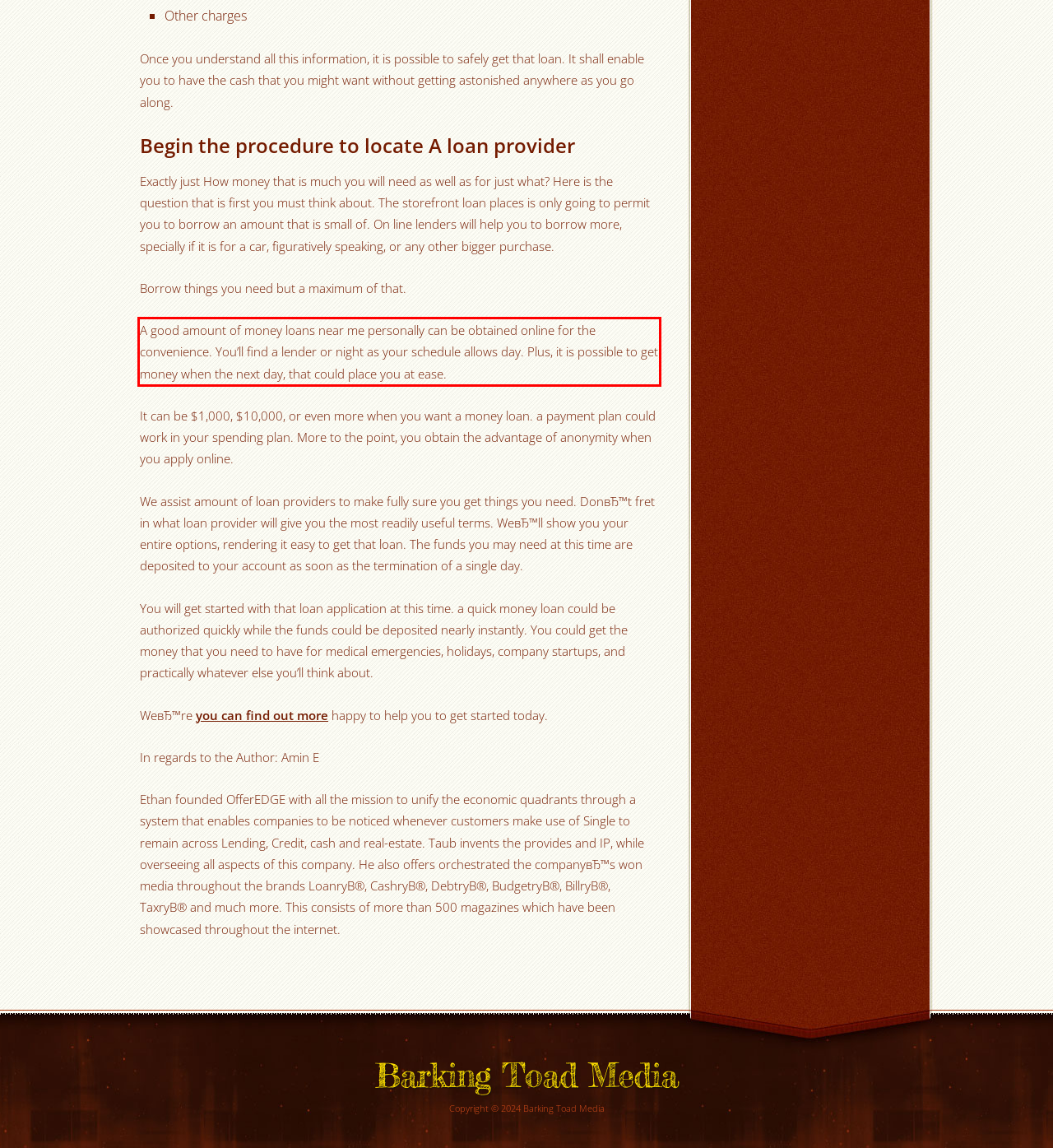Given a screenshot of a webpage with a red bounding box, please identify and retrieve the text inside the red rectangle.

A good amount of money loans near me personally can be obtained online for the convenience. You’ll find a lender or night as your schedule allows day. Plus, it is possible to get money when the next day, that could place you at ease.